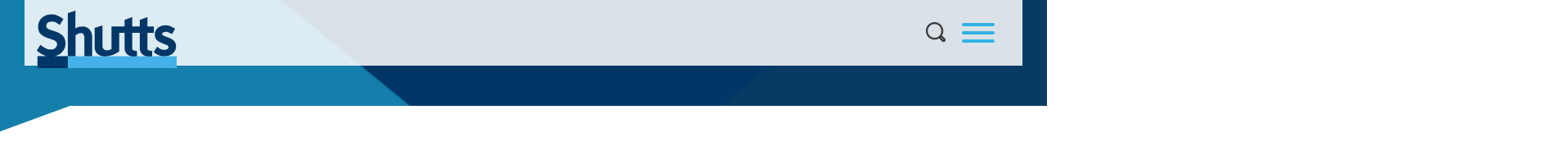Give a succinct answer to this question in a single word or phrase: 
What is the font style of the name 'Shutts'?

Bold and dynamic